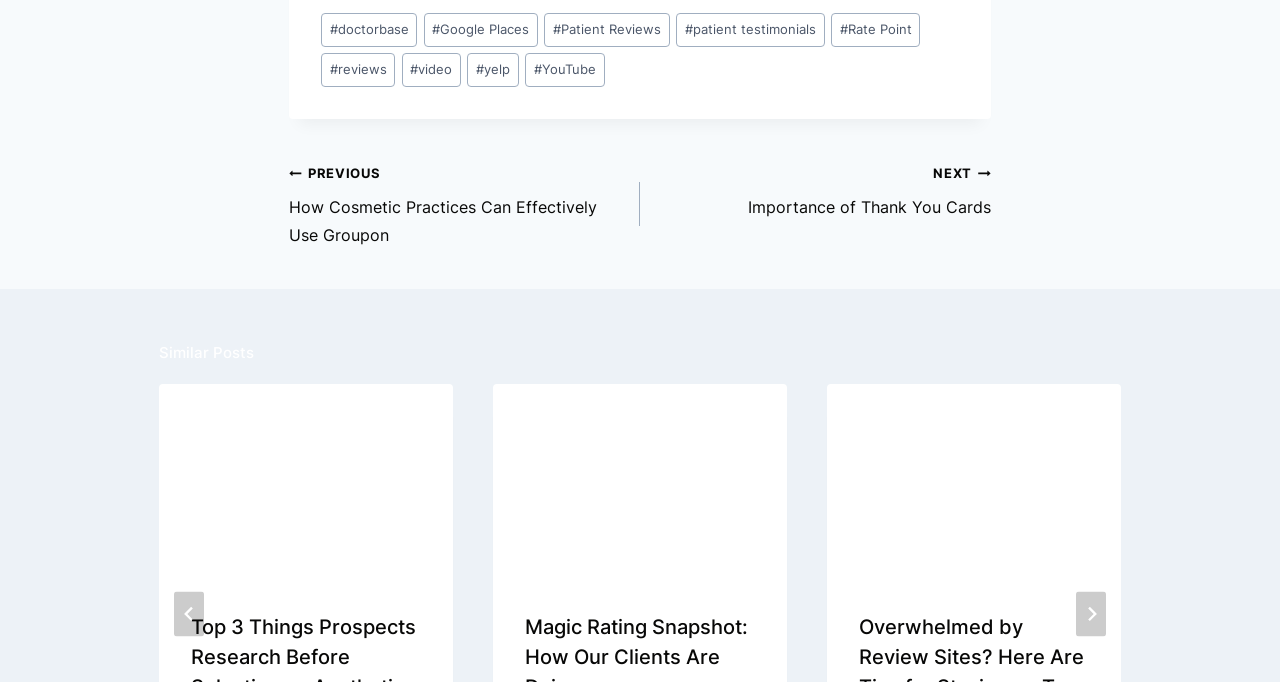What is the topic of the post 'Top 3 Things Prospects Research Before Selecting an Aesthetic Practice'?
Using the image, elaborate on the answer with as much detail as possible.

The post 'Top 3 Things Prospects Research Before Selecting an Aesthetic Practice' is a link in the 'Similar Posts' section. Based on the title, it appears to be related to the process of selecting an aesthetic practice, and provides information on the top three things that prospects research before making a decision.